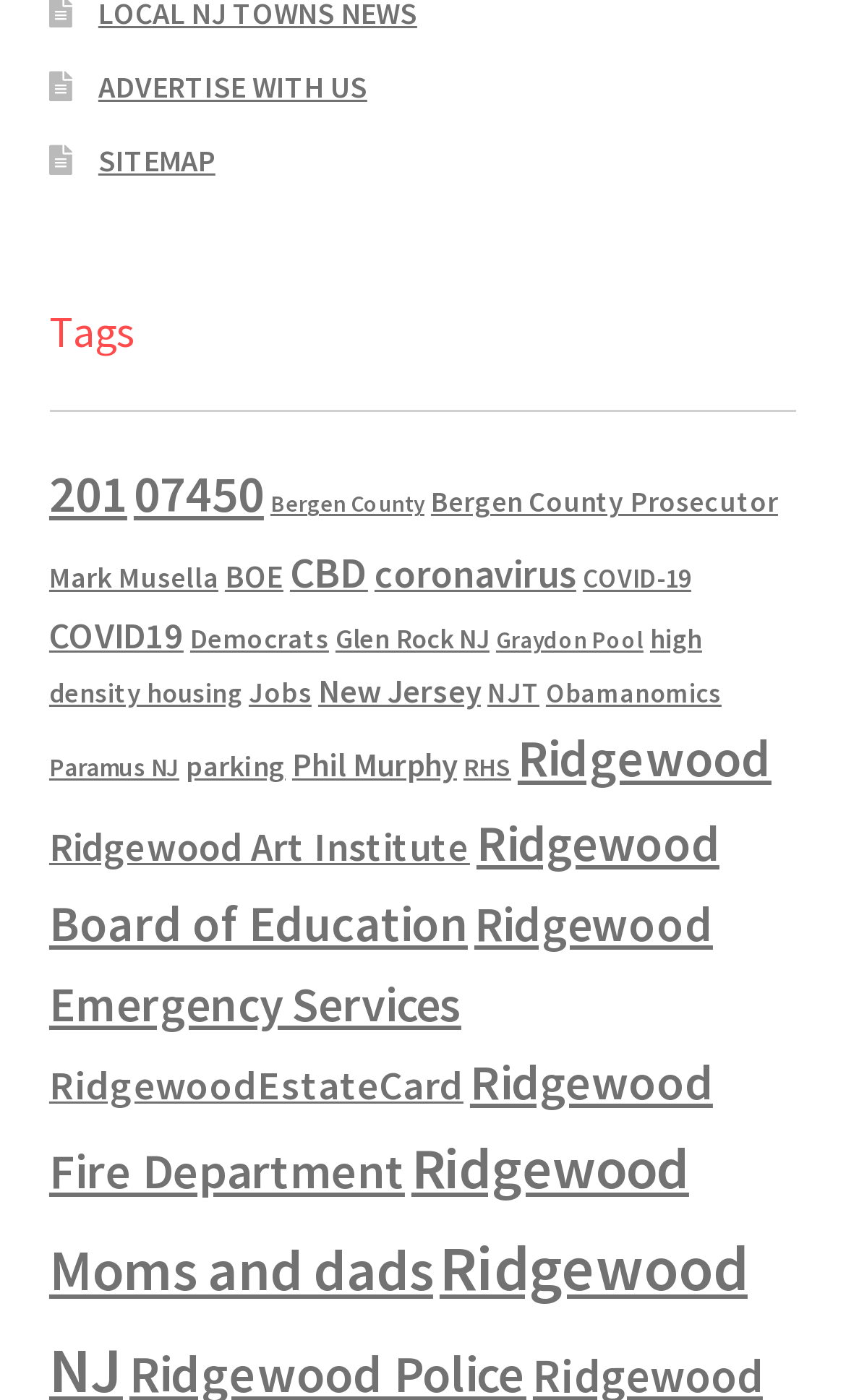Could you determine the bounding box coordinates of the clickable element to complete the instruction: "Visit Ridgewood page"? Provide the coordinates as four float numbers between 0 and 1, i.e., [left, top, right, bottom].

[0.612, 0.519, 0.912, 0.566]